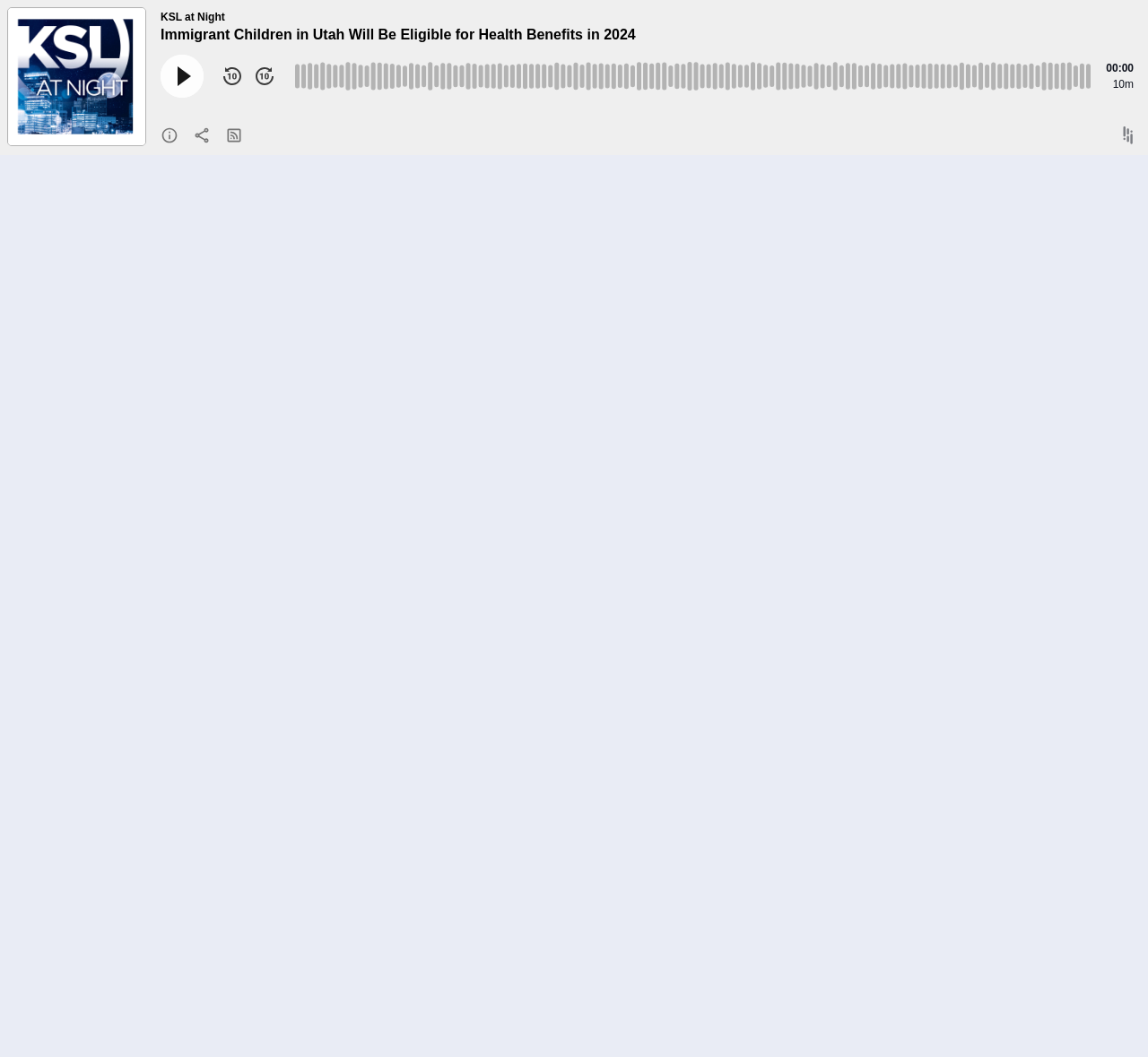What is the title of the current episode?
Based on the image, answer the question with a single word or brief phrase.

KSL at Night